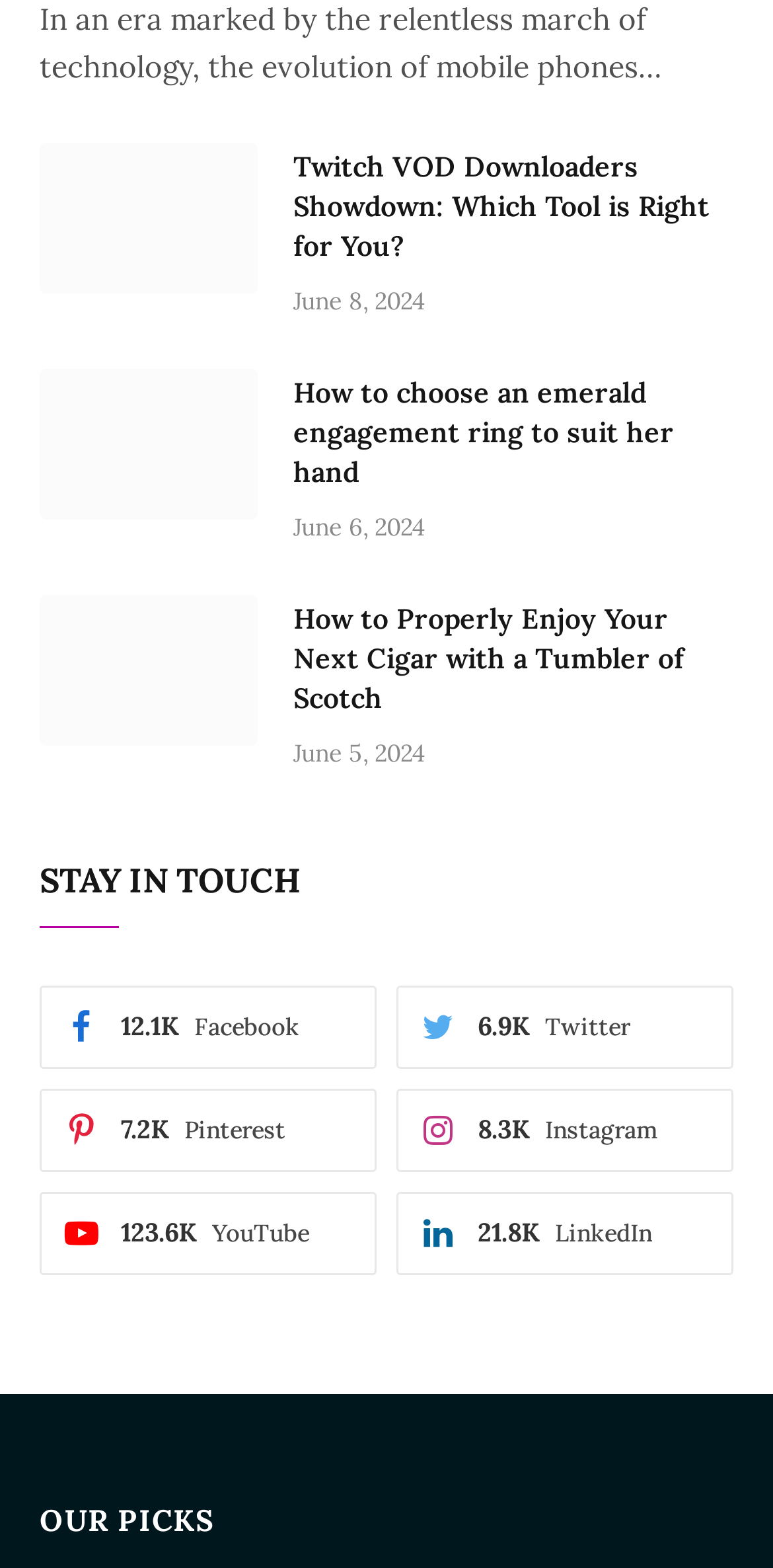Please specify the bounding box coordinates of the area that should be clicked to accomplish the following instruction: "Read the article about Twitch VOD downloaders". The coordinates should consist of four float numbers between 0 and 1, i.e., [left, top, right, bottom].

[0.051, 0.09, 0.333, 0.187]